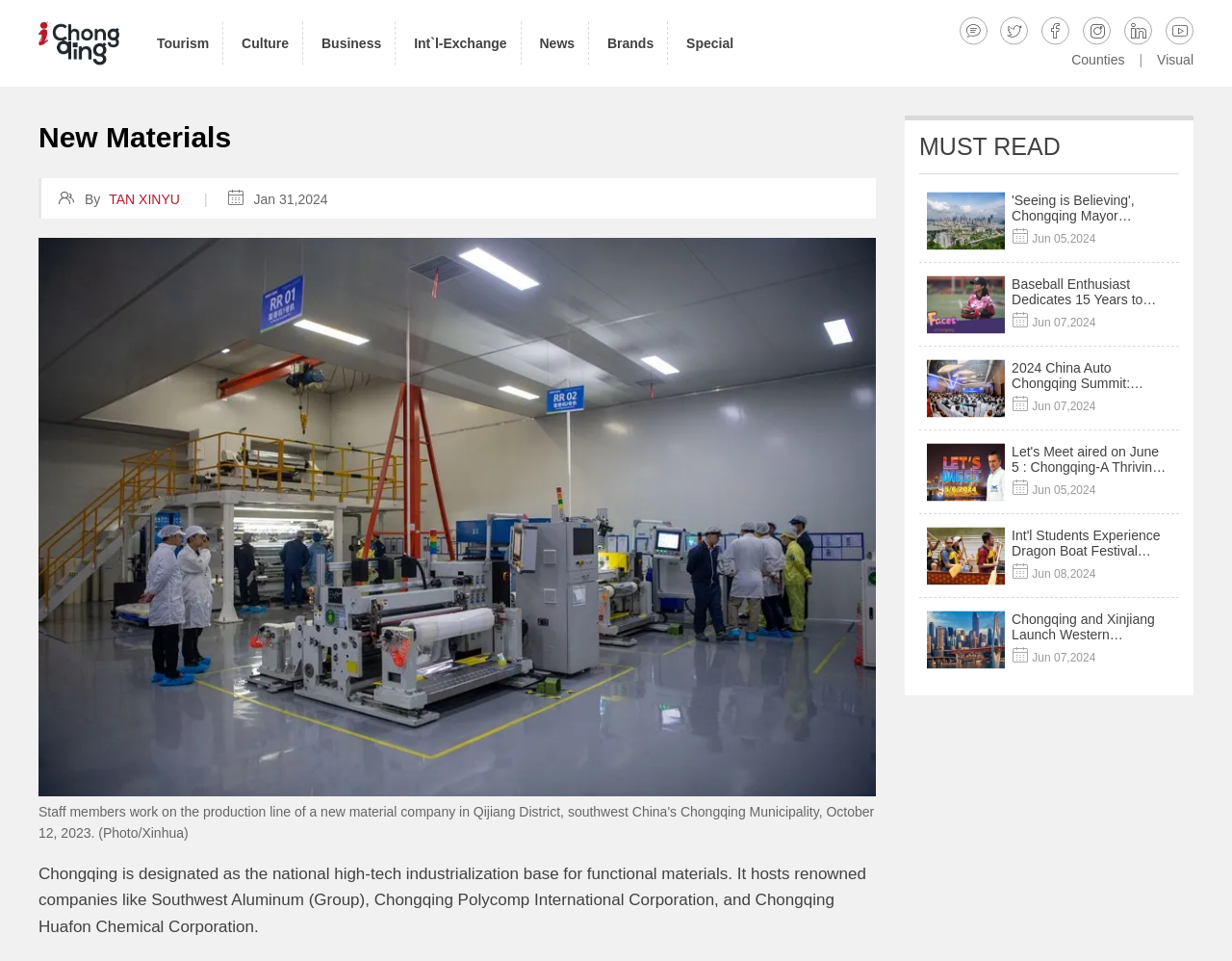What type of companies are hosted in Chongqing?
Please provide a detailed and thorough answer to the question.

According to the static text 'It hosts renowned companies like Southwest Aluminum (Group), Chongqing Polycomp International Corporation, and Chongqing Huafon Chemical Corporation.', Chongqing hosts renowned companies.